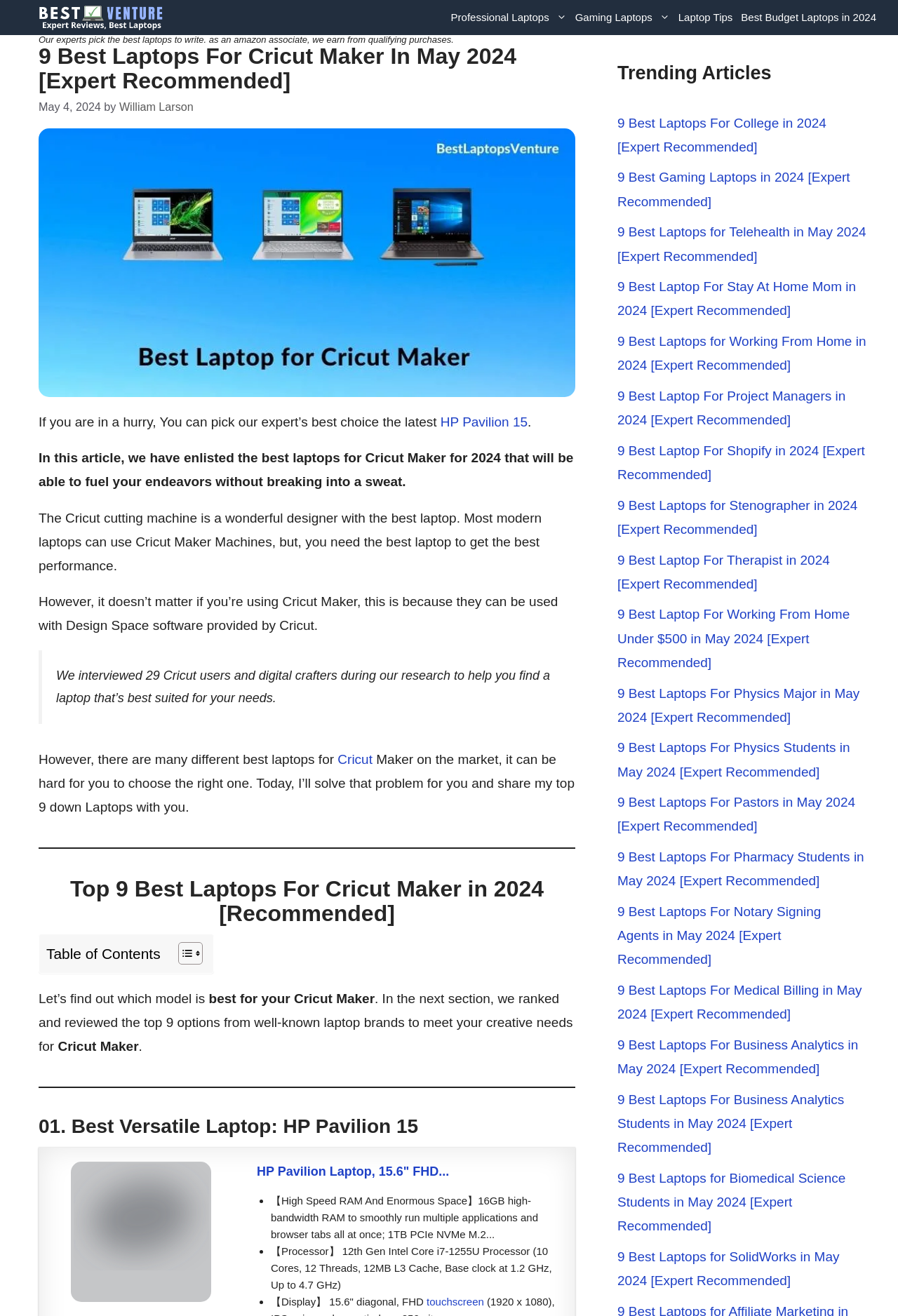Offer a meticulous caption that includes all visible features of the webpage.

This webpage is about the 9 best laptops for Cricut Maker in 2024, as recommended by experts. At the top, there is a banner with the site's name and a navigation menu with links to other laptop-related categories. Below the banner, there is a heading that matches the meta description, followed by a brief introduction to the article.

To the right of the introduction, there is a figure with an image related to the best laptop for Cricut Maker. The introduction explains that the article will help readers find the best laptop for their Cricut Maker, as there are many options available in the market.

The article is divided into sections, with a table of contents at the top that allows readers to jump to specific sections. The first section introduces the top 9 laptops for Cricut Maker, with a brief overview of each model. Each laptop is listed with its features, such as processor, RAM, and display, and there are links to purchase each model.

On the right-hand side of the page, there is a complementary section with links to other trending articles related to laptops, such as the best laptops for college, gaming, and working from home.

Overall, the webpage is well-organized and easy to navigate, with clear headings and concise descriptions of each laptop model. The use of images and links to purchase each model makes it easy for readers to find the best laptop for their Cricut Maker.